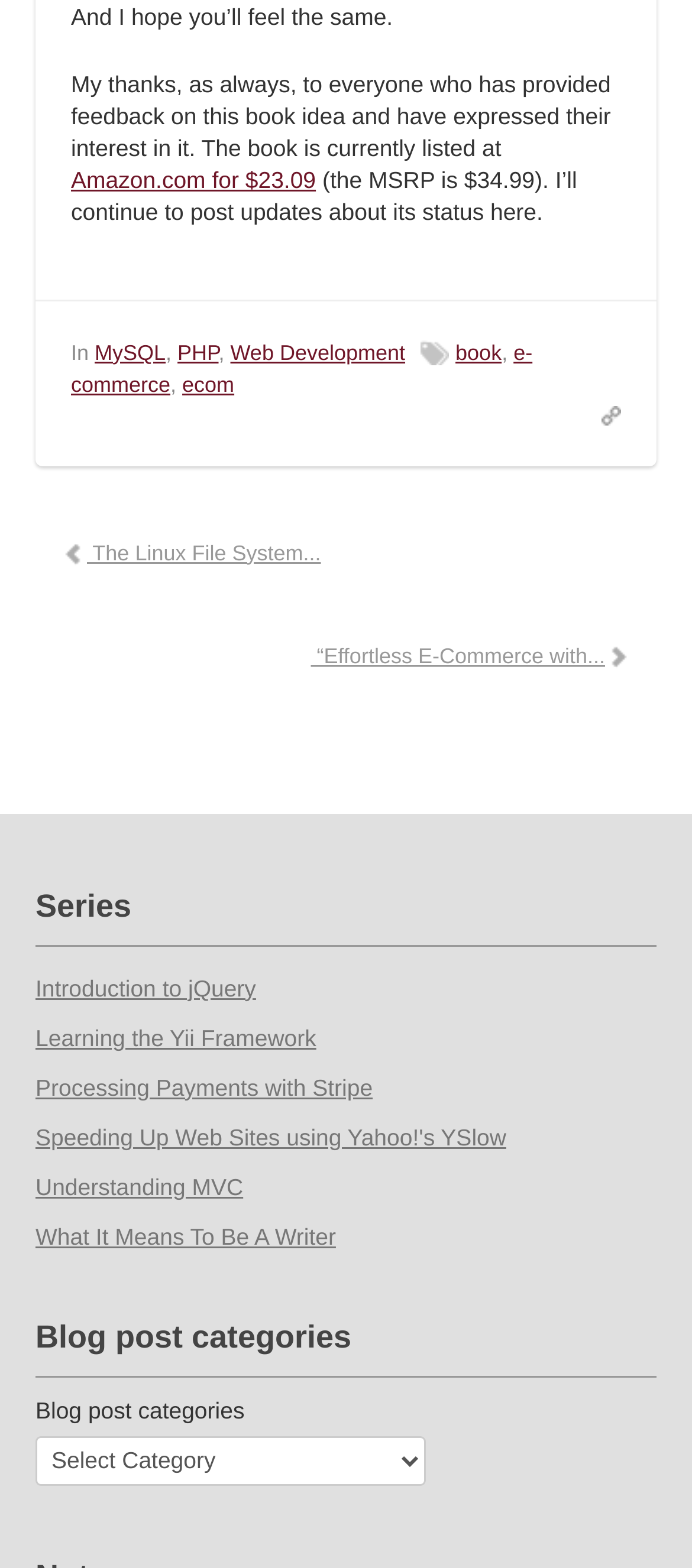Please locate the bounding box coordinates for the element that should be clicked to achieve the following instruction: "Click the link to Amazon.com". Ensure the coordinates are given as four float numbers between 0 and 1, i.e., [left, top, right, bottom].

[0.103, 0.106, 0.456, 0.123]